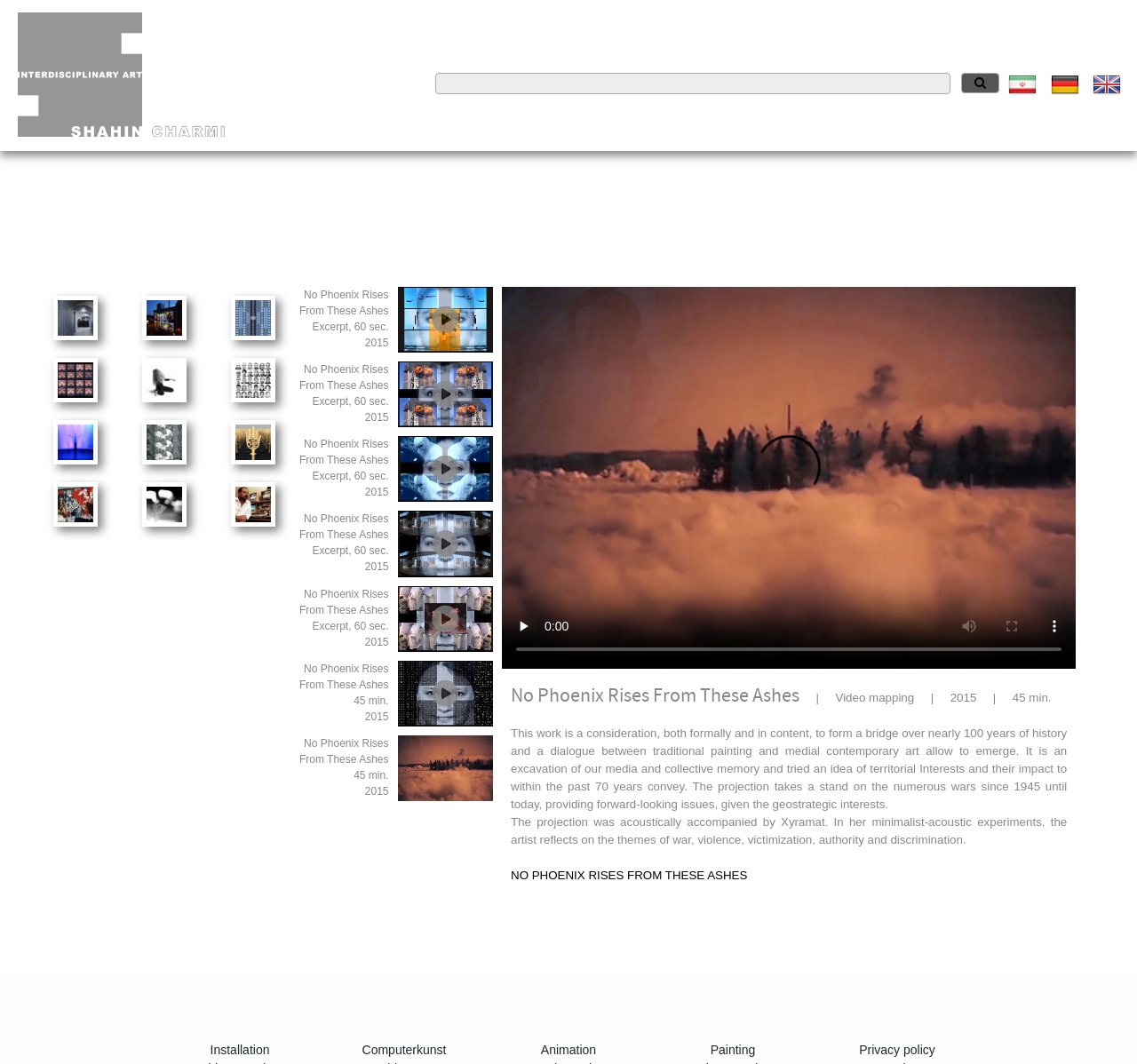Kindly determine the bounding box coordinates of the area that needs to be clicked to fulfill this instruction: "Click on the BACK link".

[0.123, 0.199, 0.161, 0.212]